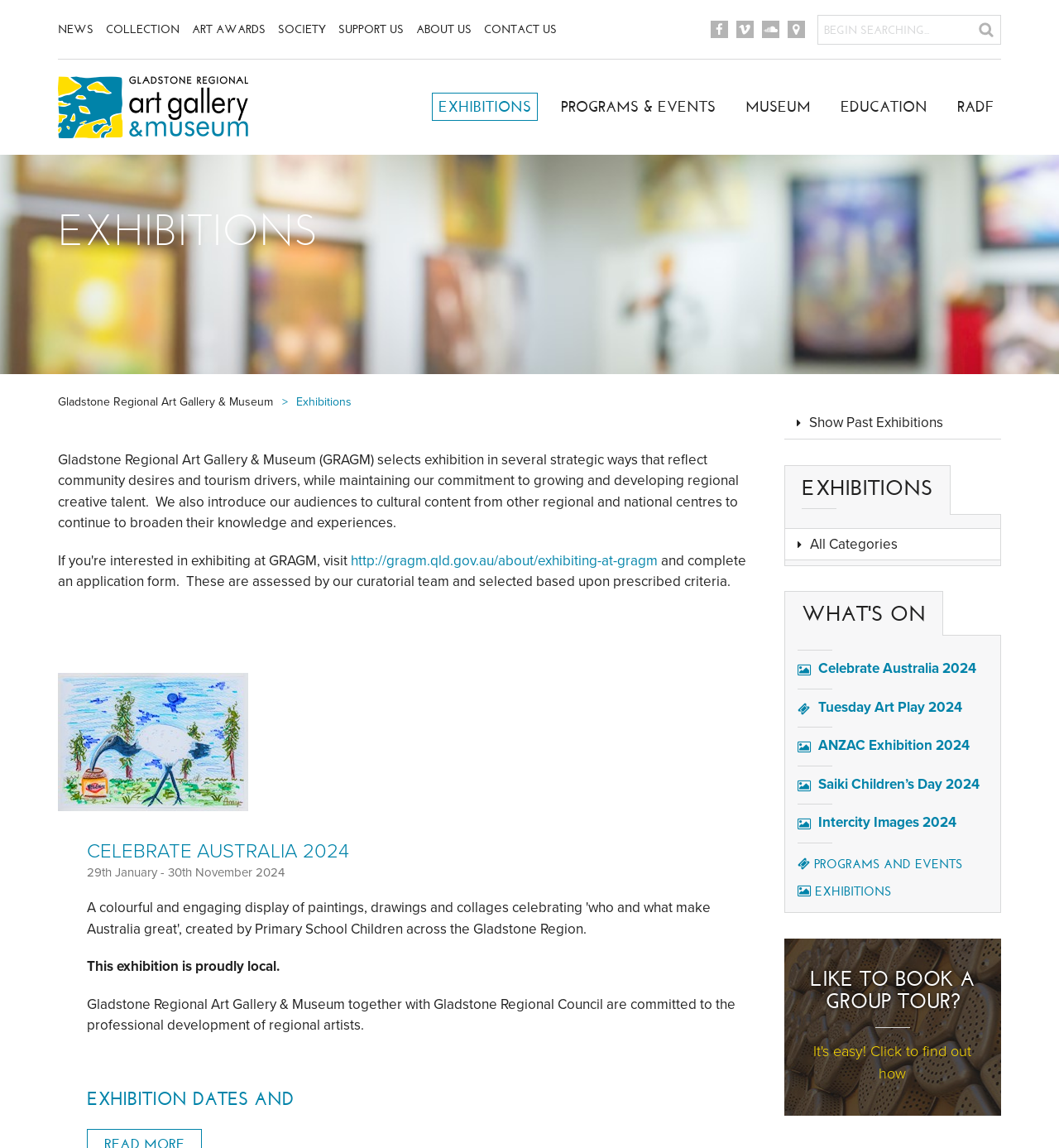Give the bounding box coordinates for the element described by: "Tuesday Art Play 2024".

[0.772, 0.607, 0.908, 0.625]